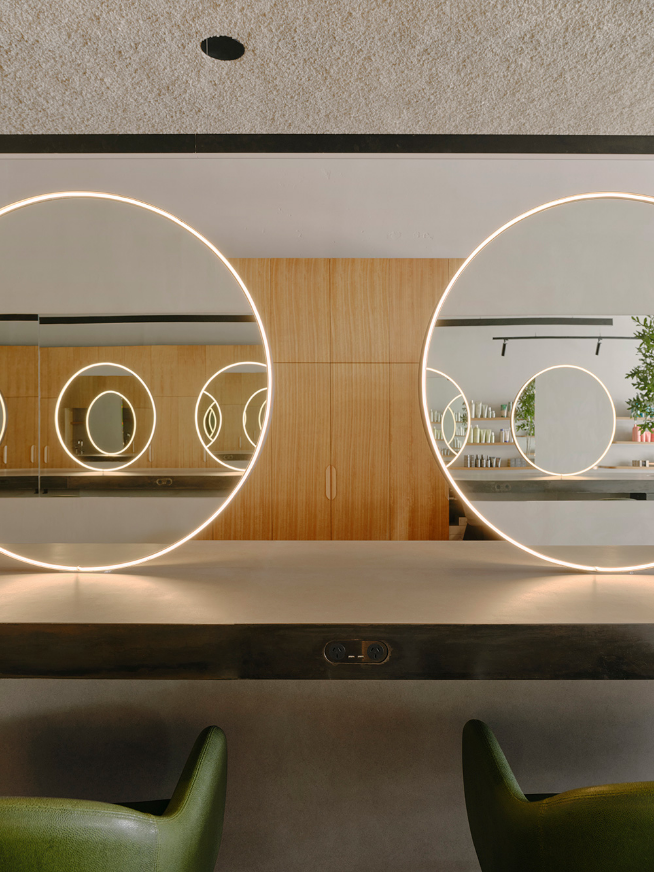What is the shape of the mirrors in the image?
Carefully analyze the image and provide a thorough answer to the question.

The caption describes the mirrors as large circular mirrors framed by luminous LED rings, which create a striking visual effect and enhance the ambiance with warm lighting.